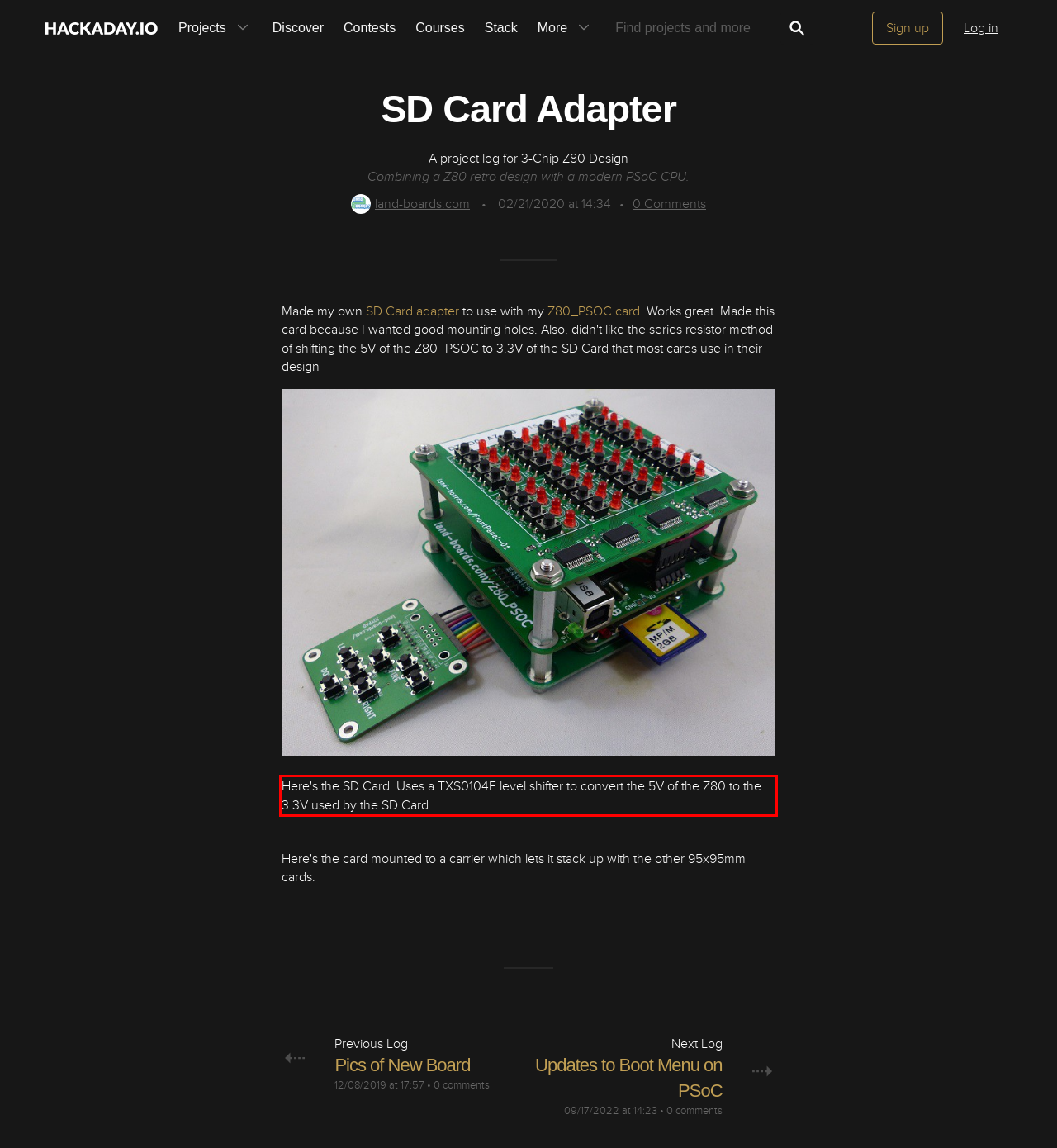Using the provided webpage screenshot, recognize the text content in the area marked by the red bounding box.

Here's the SD Card. Uses a TXS0104E level shifter to convert the 5V of the Z80 to the 3.3V used by the SD Card.